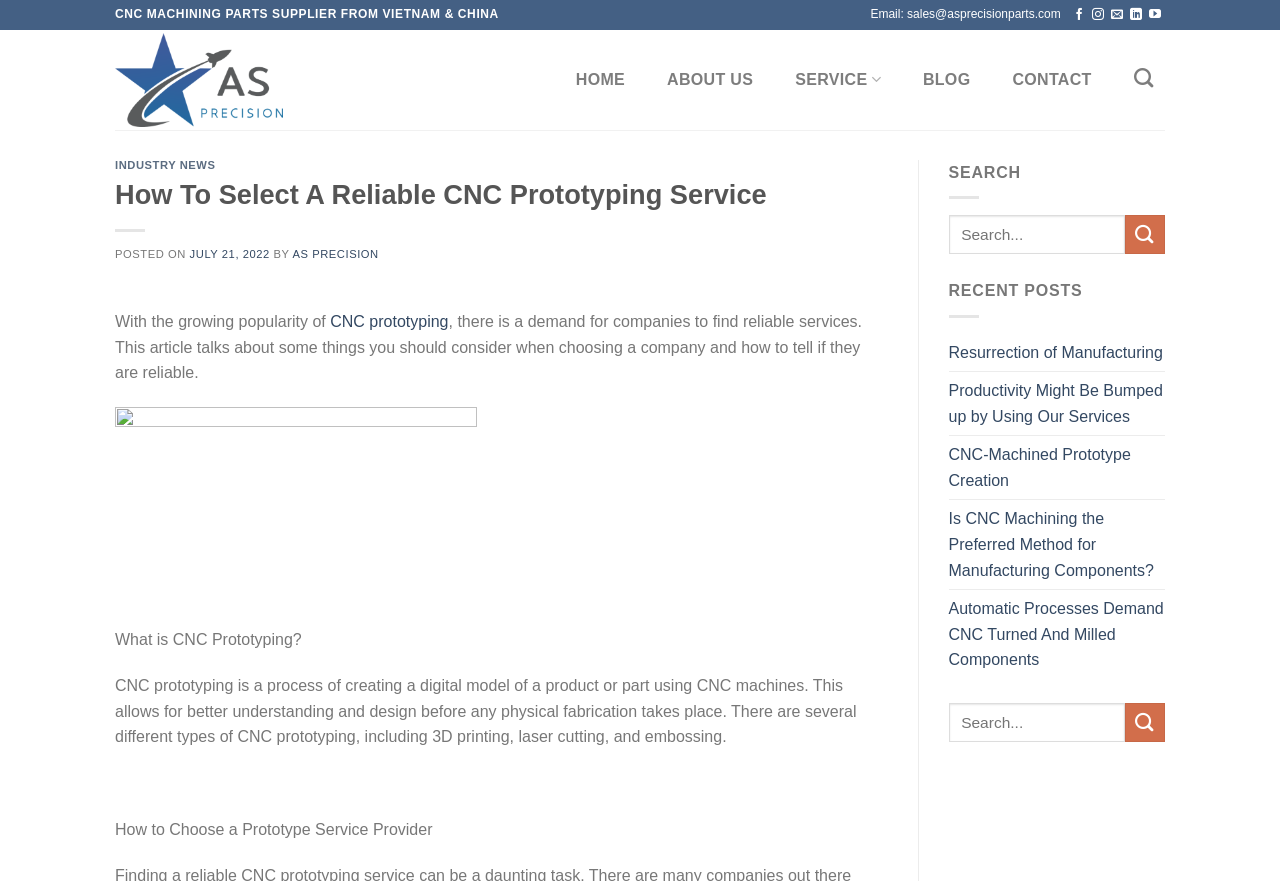What is the company's email address?
Respond to the question with a single word or phrase according to the image.

sales@asprecisionparts.com